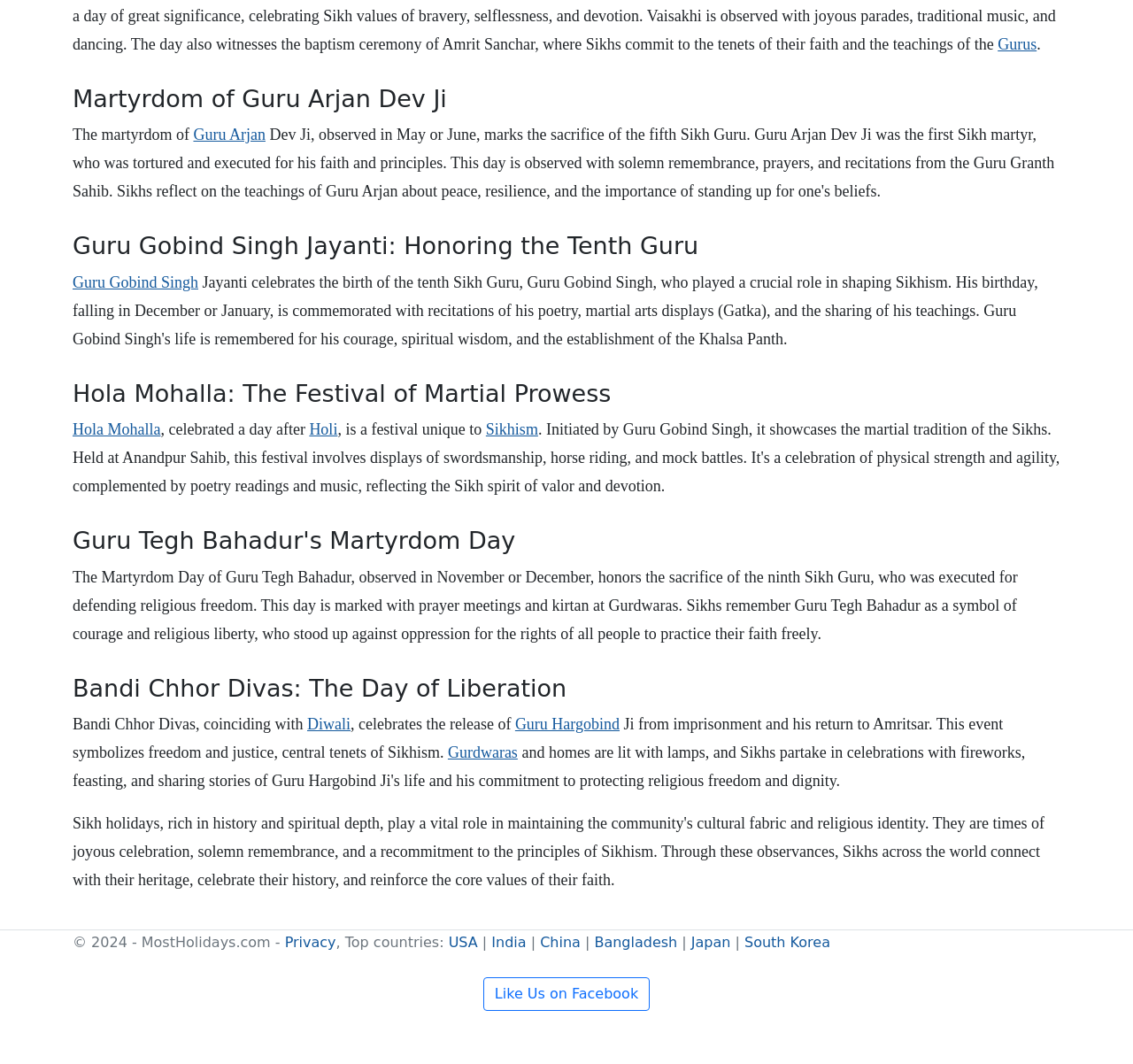Please give a succinct answer to the question in one word or phrase:
What is the name of the festival celebrated a day after Holi?

Hola Mohalla